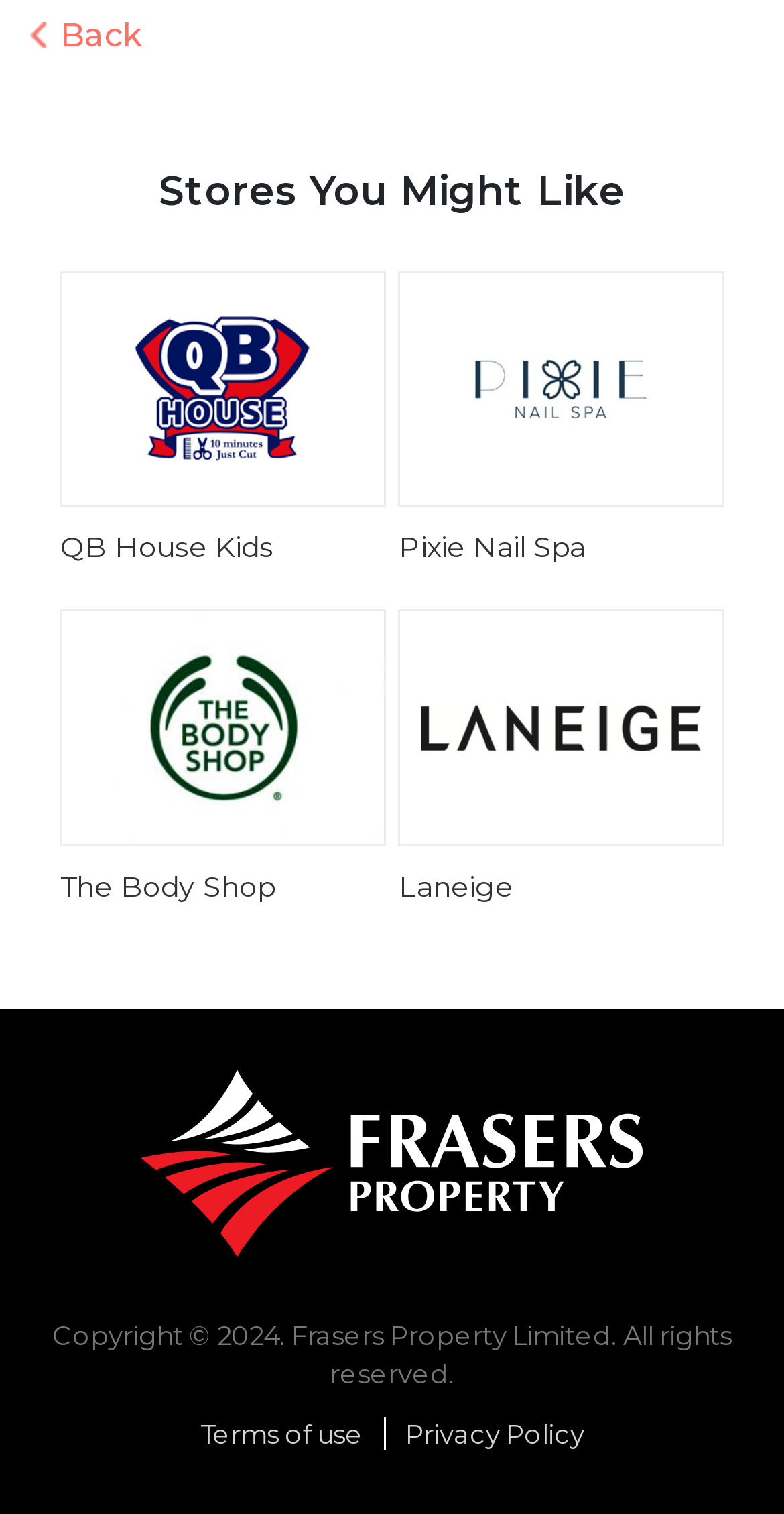Find the bounding box coordinates of the clickable element required to execute the following instruction: "check privacy policy". Provide the coordinates as four float numbers between 0 and 1, i.e., [left, top, right, bottom].

[0.517, 0.936, 0.745, 0.957]